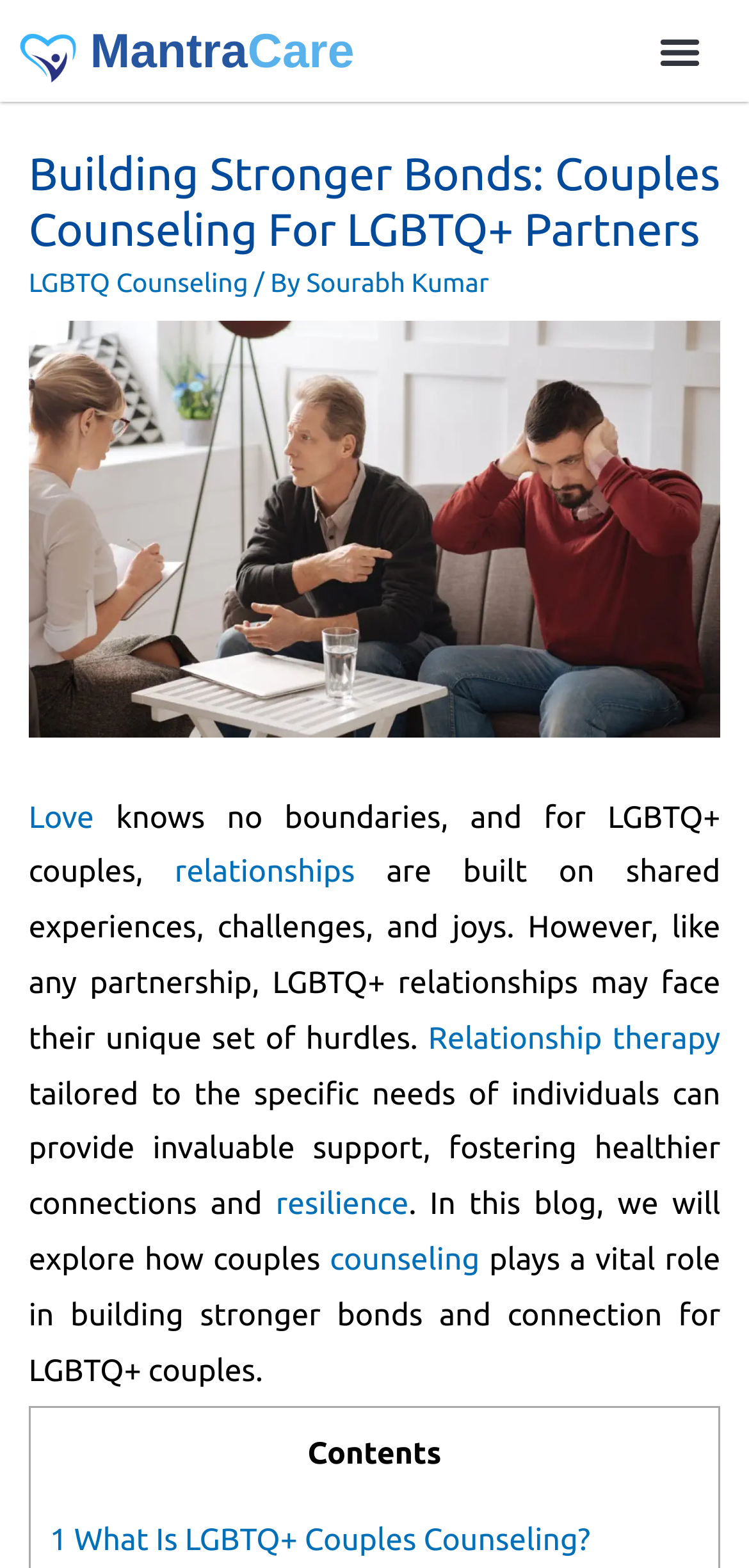Identify the bounding box coordinates of the clickable section necessary to follow the following instruction: "Toggle the menu". The coordinates should be presented as four float numbers from 0 to 1, i.e., [left, top, right, bottom].

[0.864, 0.012, 0.949, 0.053]